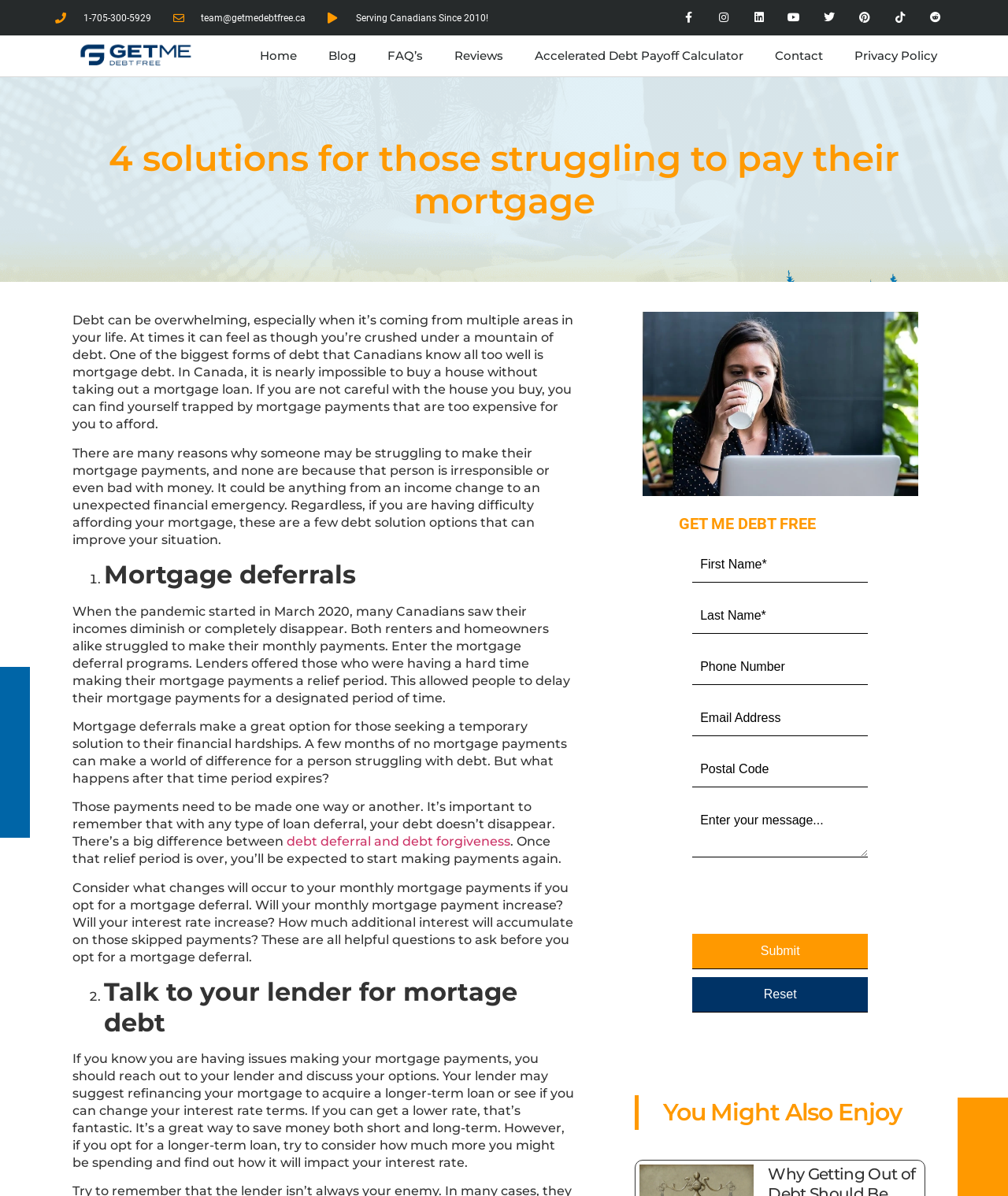Give a full account of the webpage's elements and their arrangement.

This webpage is focused on providing solutions for individuals struggling to pay their mortgage debt. At the top, there is a header section with contact information, including a phone number, email address, and social media links. Below this, there is a navigation menu with links to various pages, such as "Home", "Blog", "FAQ's", and "Contact".

The main content of the page is divided into sections, with headings and paragraphs of text. The first section has a heading "4 solutions for those struggling to pay their mortgage" and discusses the struggles of mortgage debt, emphasizing that it's not due to irresponsibility or poor financial management. The text explains that there are many reasons why someone may be struggling to make their mortgage payments, such as income changes or unexpected financial emergencies.

The next section is a list of debt solution options, with the first option being "Mortgage deferrals". This section explains that mortgage deferrals were introduced during the pandemic to provide relief to those struggling to make their mortgage payments. However, it's essential to consider the implications of deferring payments, such as increased monthly payments or interest rates.

The second option is "Talk to your lender for mortgage debt", which advises individuals to reach out to their lender to discuss options, such as refinancing or changing interest rate terms. The text emphasizes the importance of considering the long-term implications of these options.

On the right side of the page, there is an image of a woman on her computer looking at mortgage debt options, and below this, there is a call-to-action section with a heading "GET ME DEBT FREE" and a form to fill out with personal information and a message.

At the bottom of the page, there is a section with a heading "You Might Also Enjoy", but it's not clear what content is linked to this section.